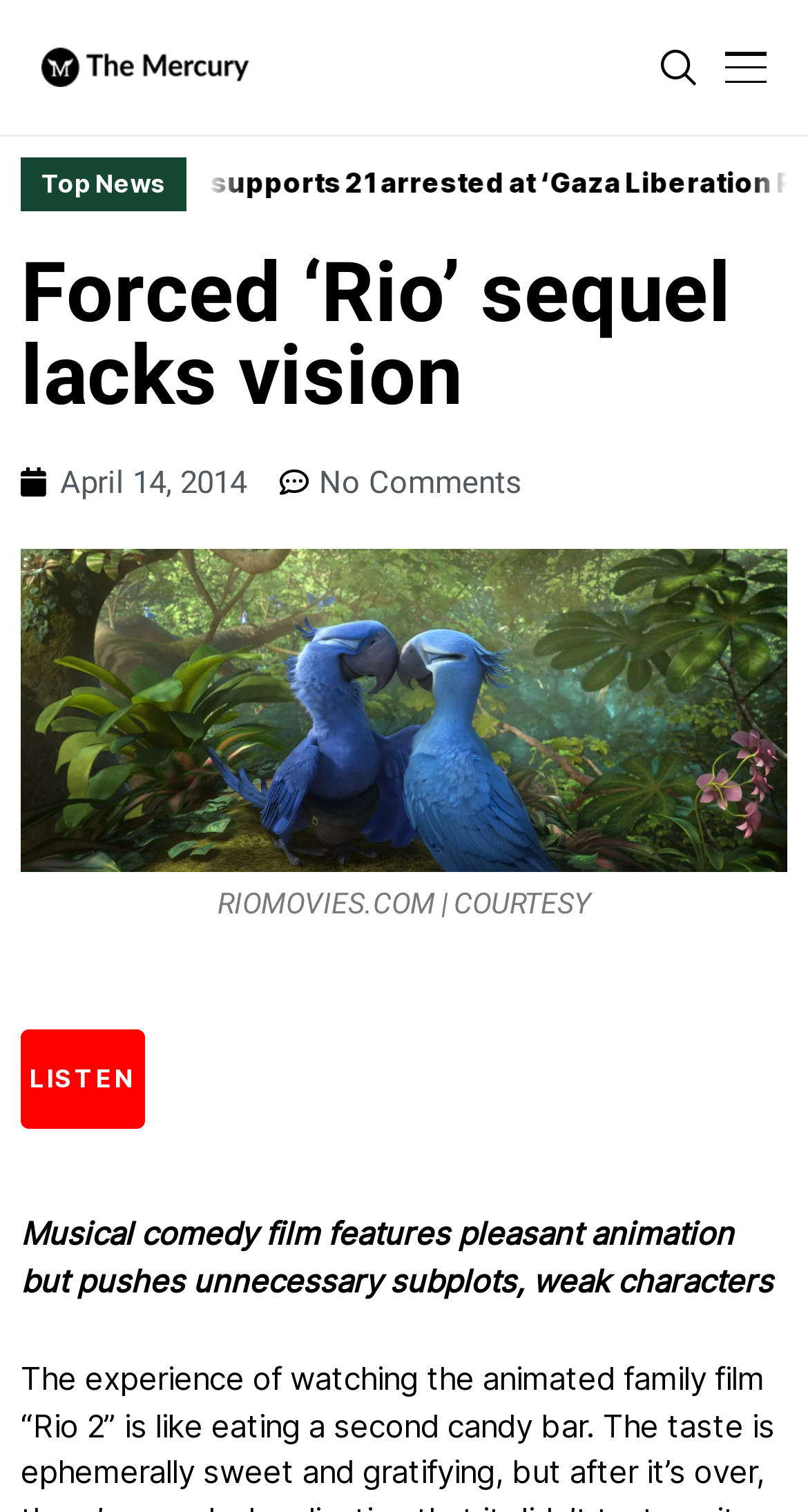Refer to the image and offer a detailed explanation in response to the question: What is the source of the image?

I found the answer by looking at the figcaption element, which contains the text 'RIOMOVIES.COM | COURTESY', indicating the source of the image.